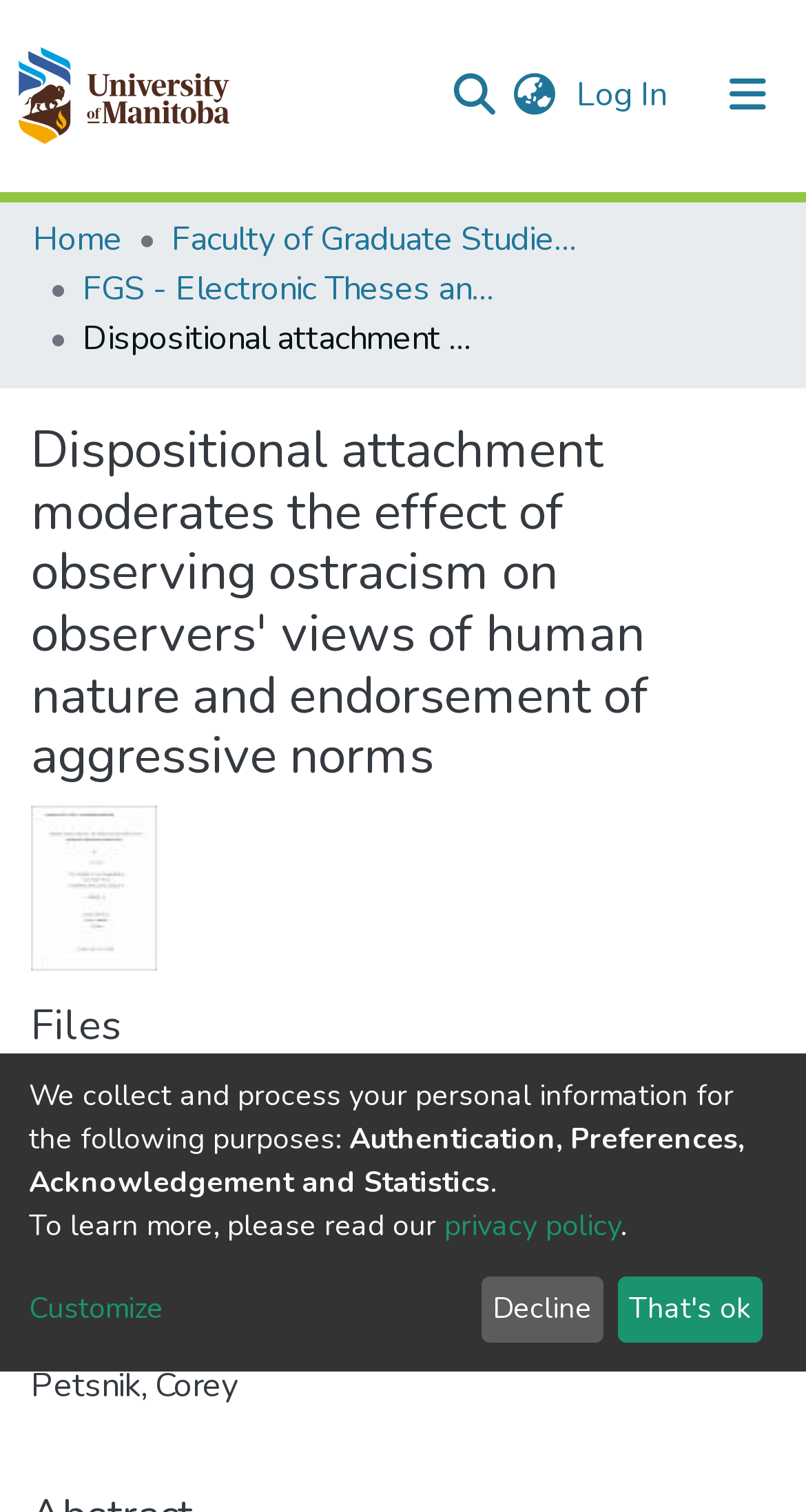Using the provided element description "Log In(current)", determine the bounding box coordinates of the UI element.

[0.705, 0.048, 0.836, 0.078]